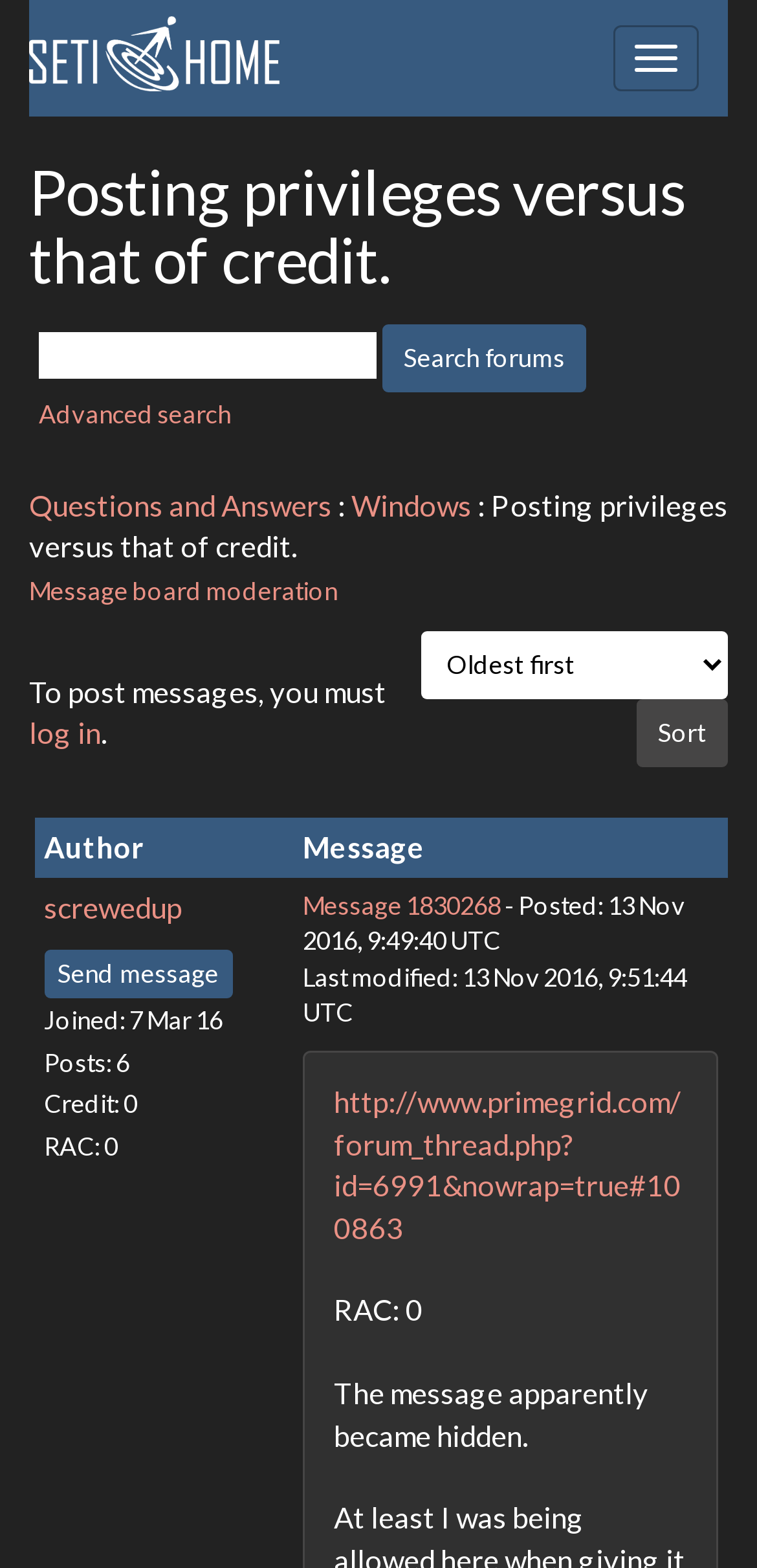Identify the bounding box coordinates of the area you need to click to perform the following instruction: "Search forums".

[0.505, 0.207, 0.774, 0.251]